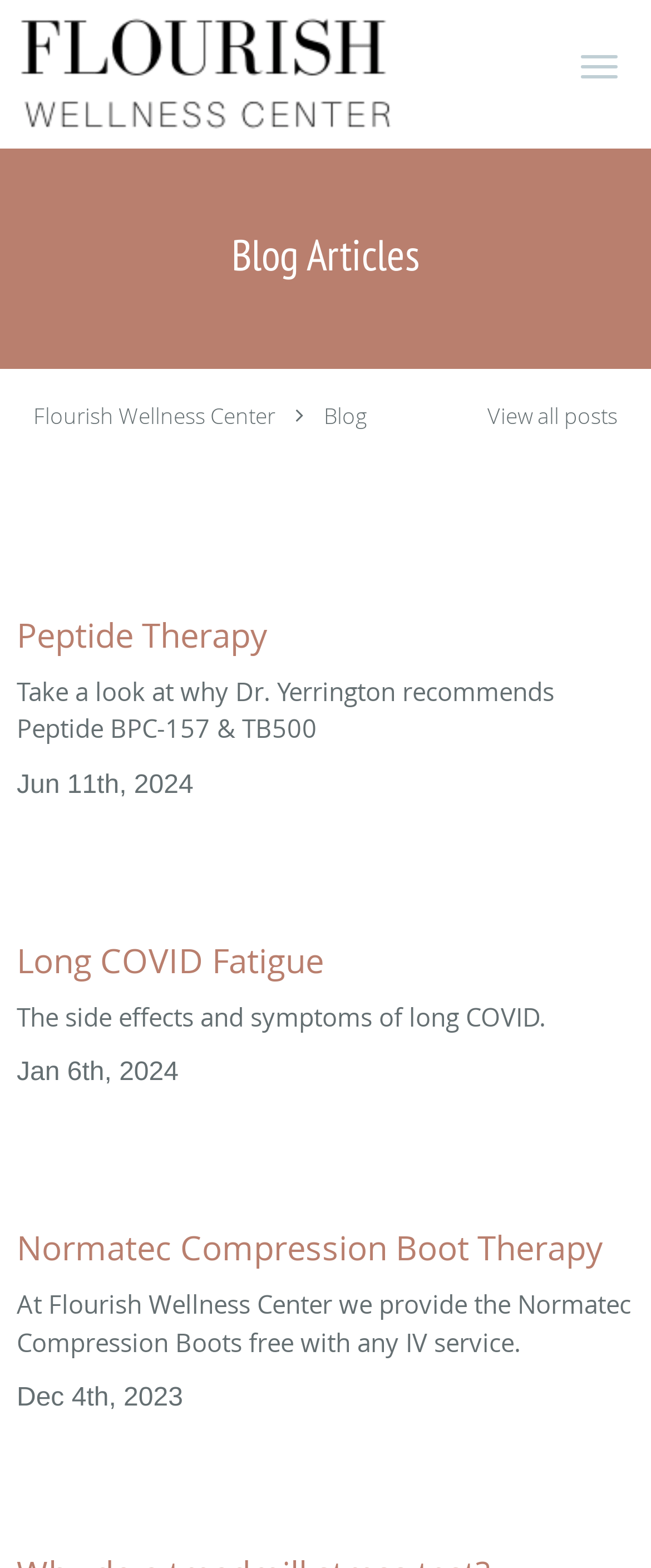Reply to the question with a single word or phrase:
What is the service provided for free with any IV service?

Normatec Compression Boots